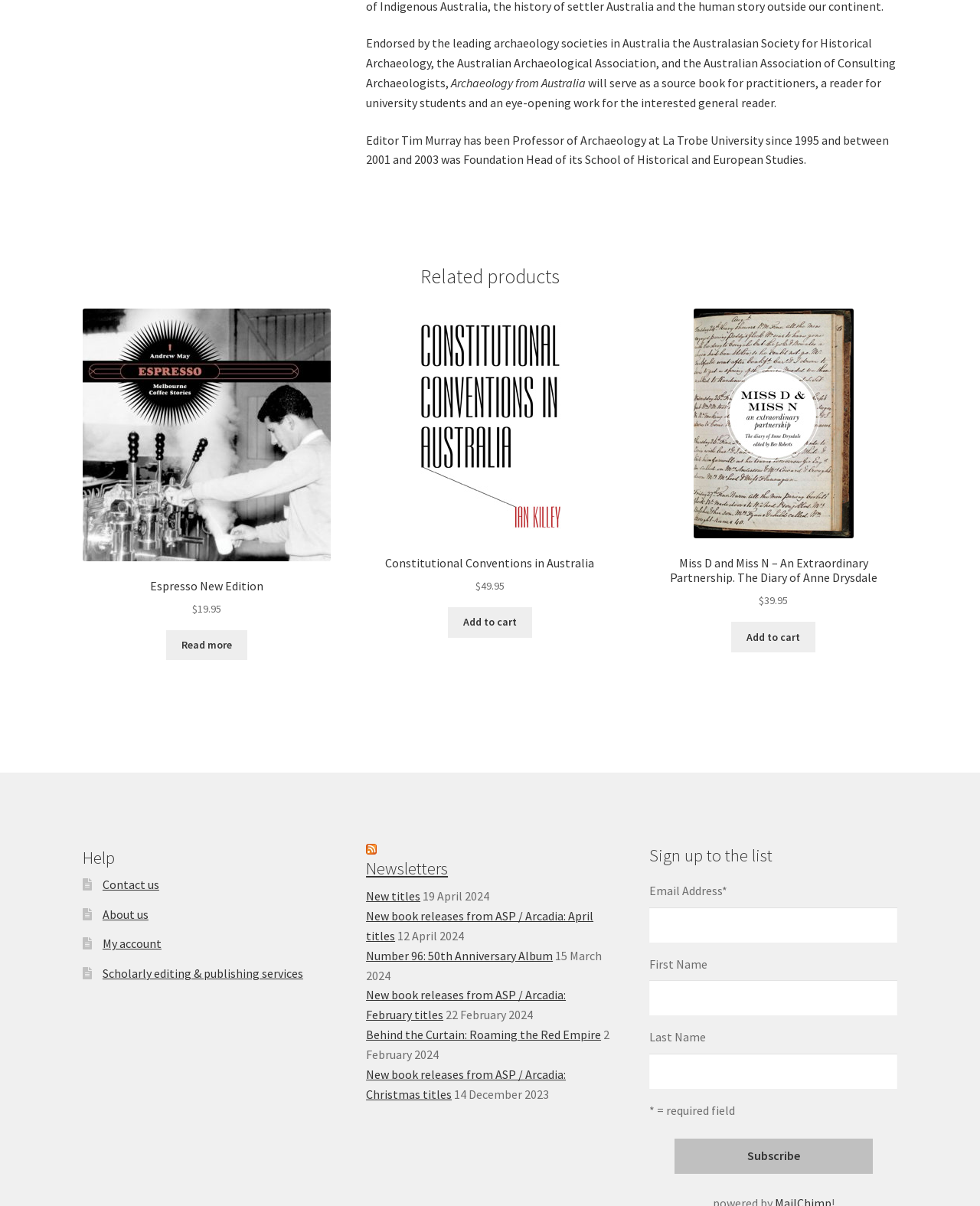Specify the bounding box coordinates for the region that must be clicked to perform the given instruction: "Add 'Constitutional Conventions in Australia' to cart".

[0.473, 0.51, 0.527, 0.521]